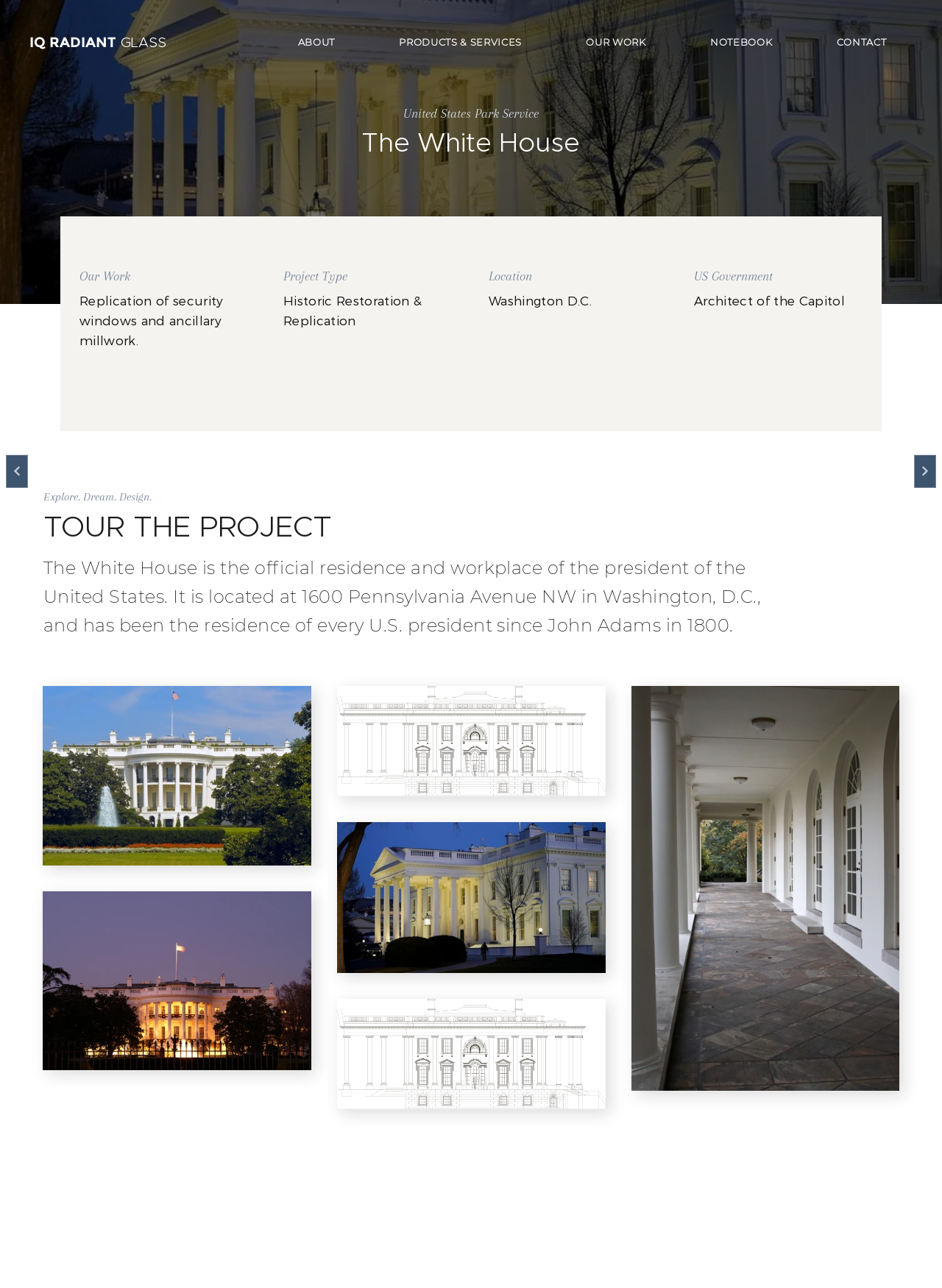Show the bounding box coordinates for the HTML element described as: "IQ RADIANT GLASS".

[0.031, 0.028, 0.177, 0.039]